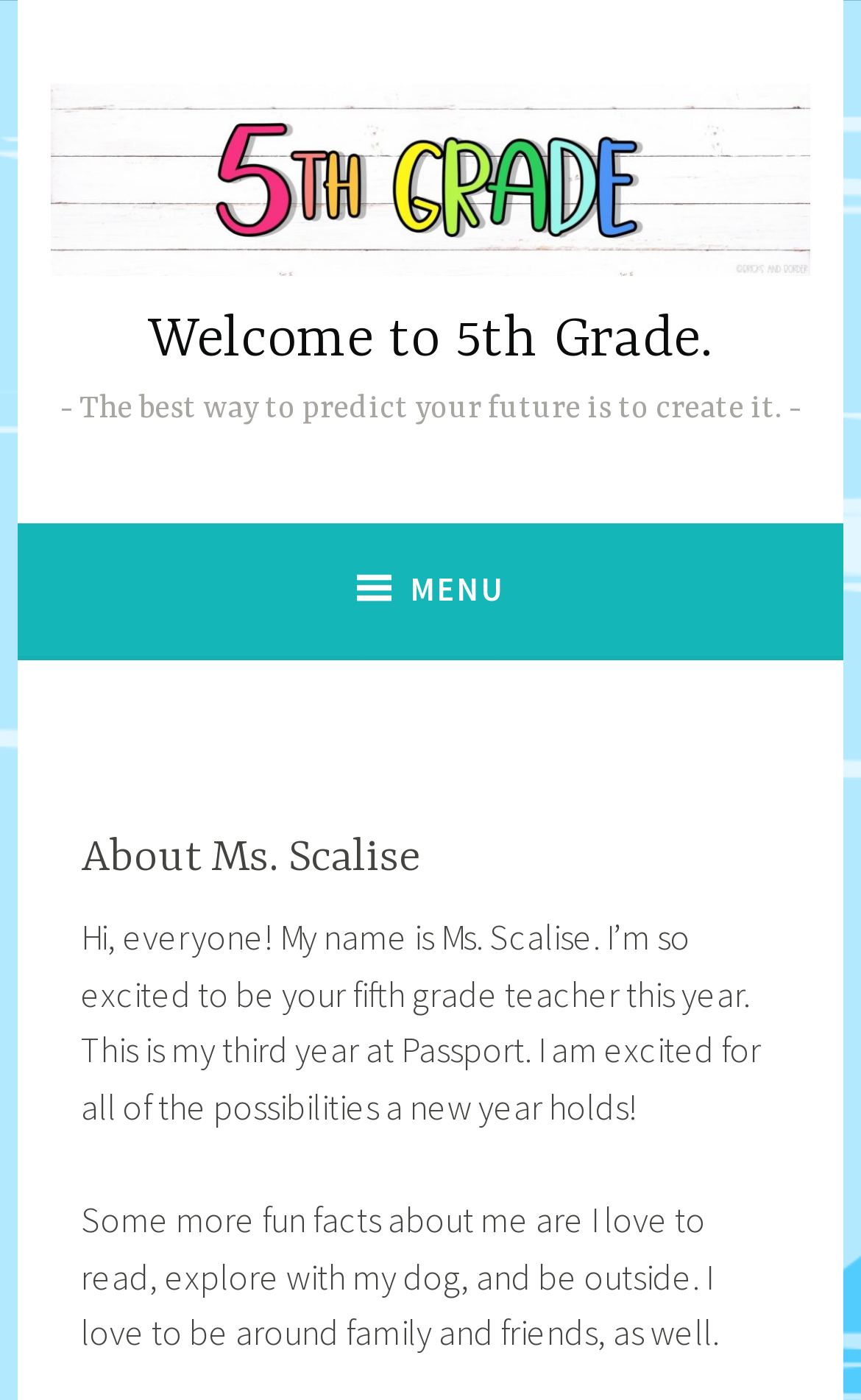Please provide a one-word or short phrase answer to the question:
What is the bounding box coordinate of the menu button?

[0.414, 0.373, 0.586, 0.468]